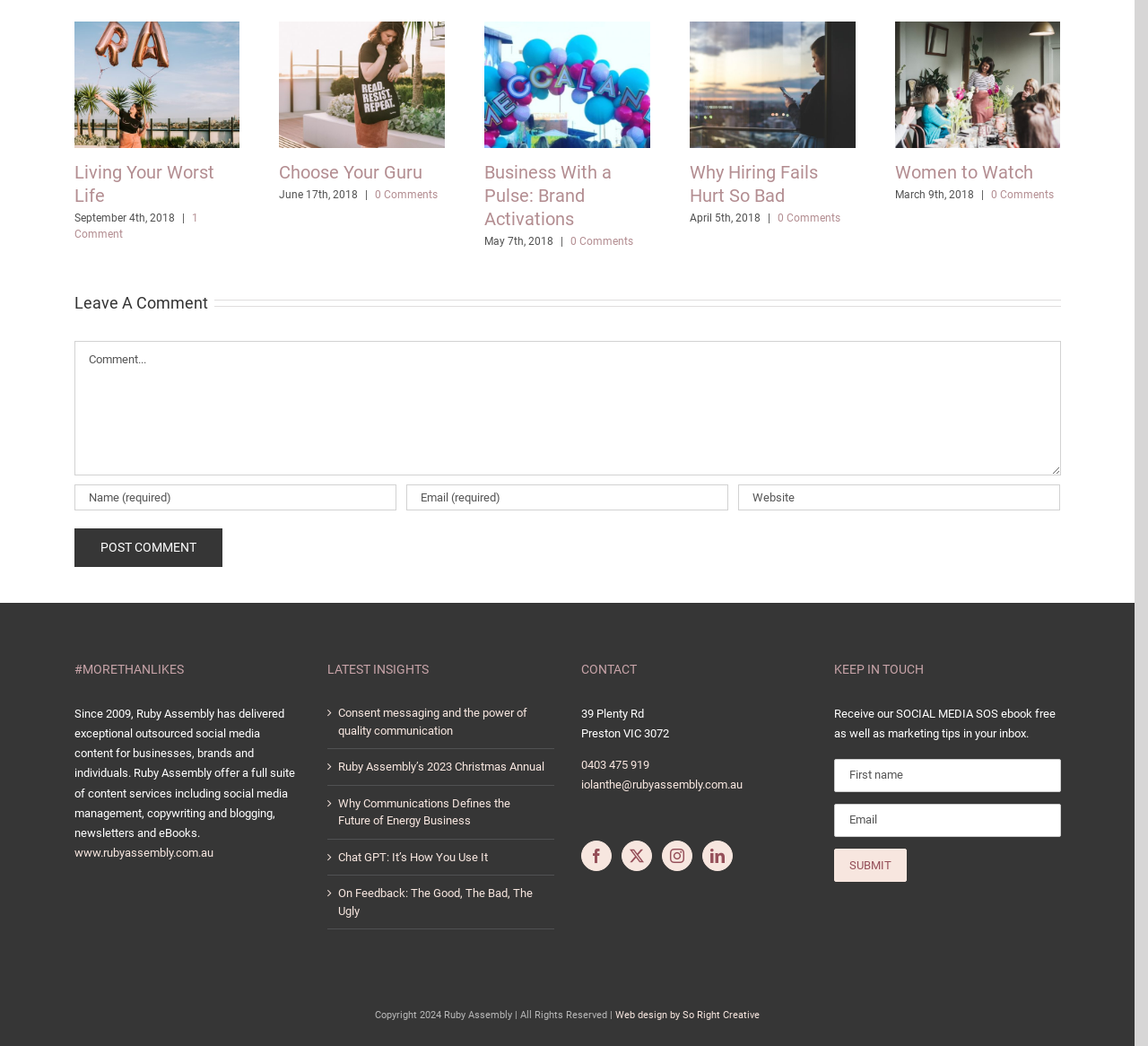Find the bounding box coordinates of the element you need to click on to perform this action: 'Post a comment'. The coordinates should be represented by four float values between 0 and 1, in the format [left, top, right, bottom].

[0.064, 0.505, 0.193, 0.542]